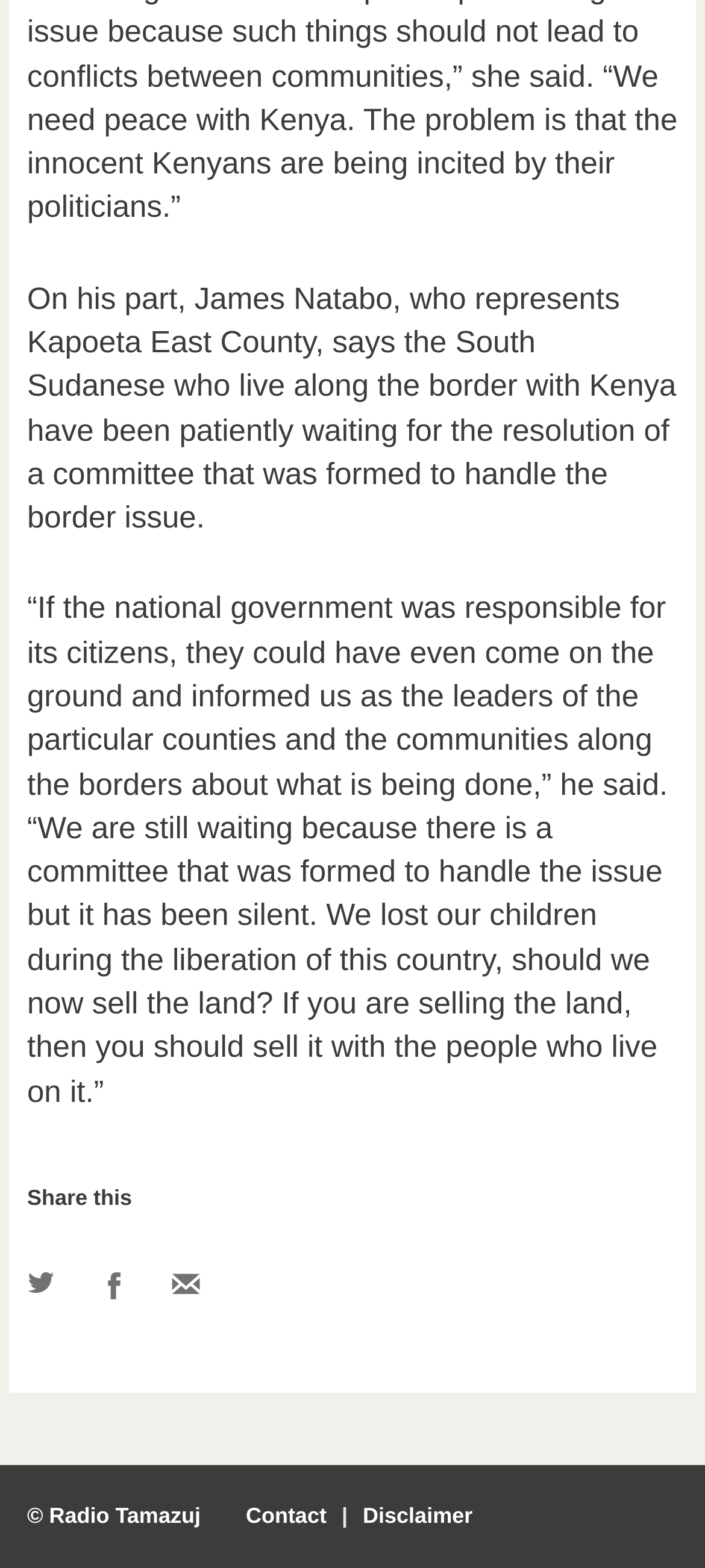How many social media links are available?
Please provide a single word or phrase answer based on the image.

3